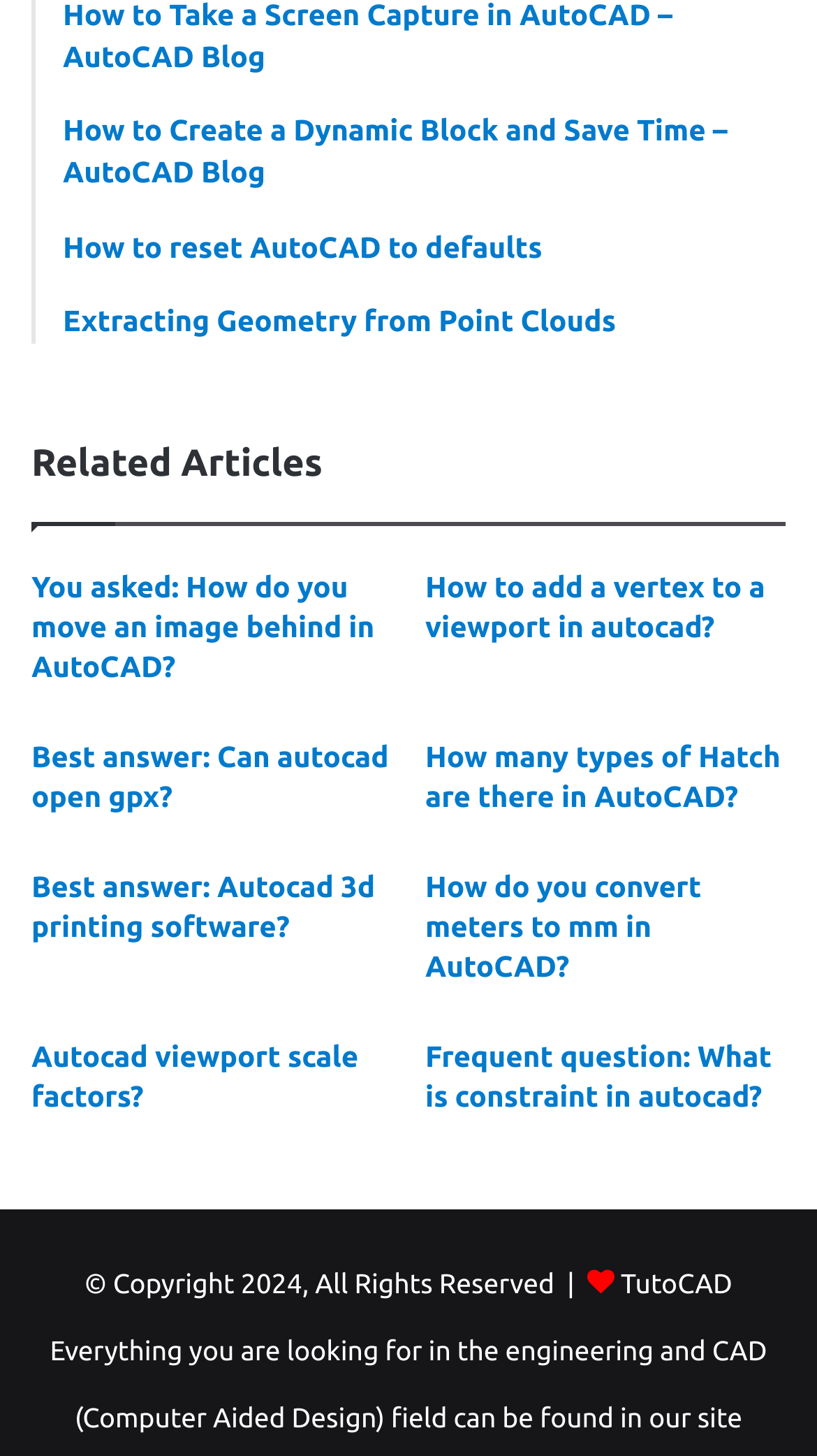Locate the bounding box coordinates of the element I should click to achieve the following instruction: "View 'Trump Gains Black Supporter’s Praise for Restaurant Generosity'".

None